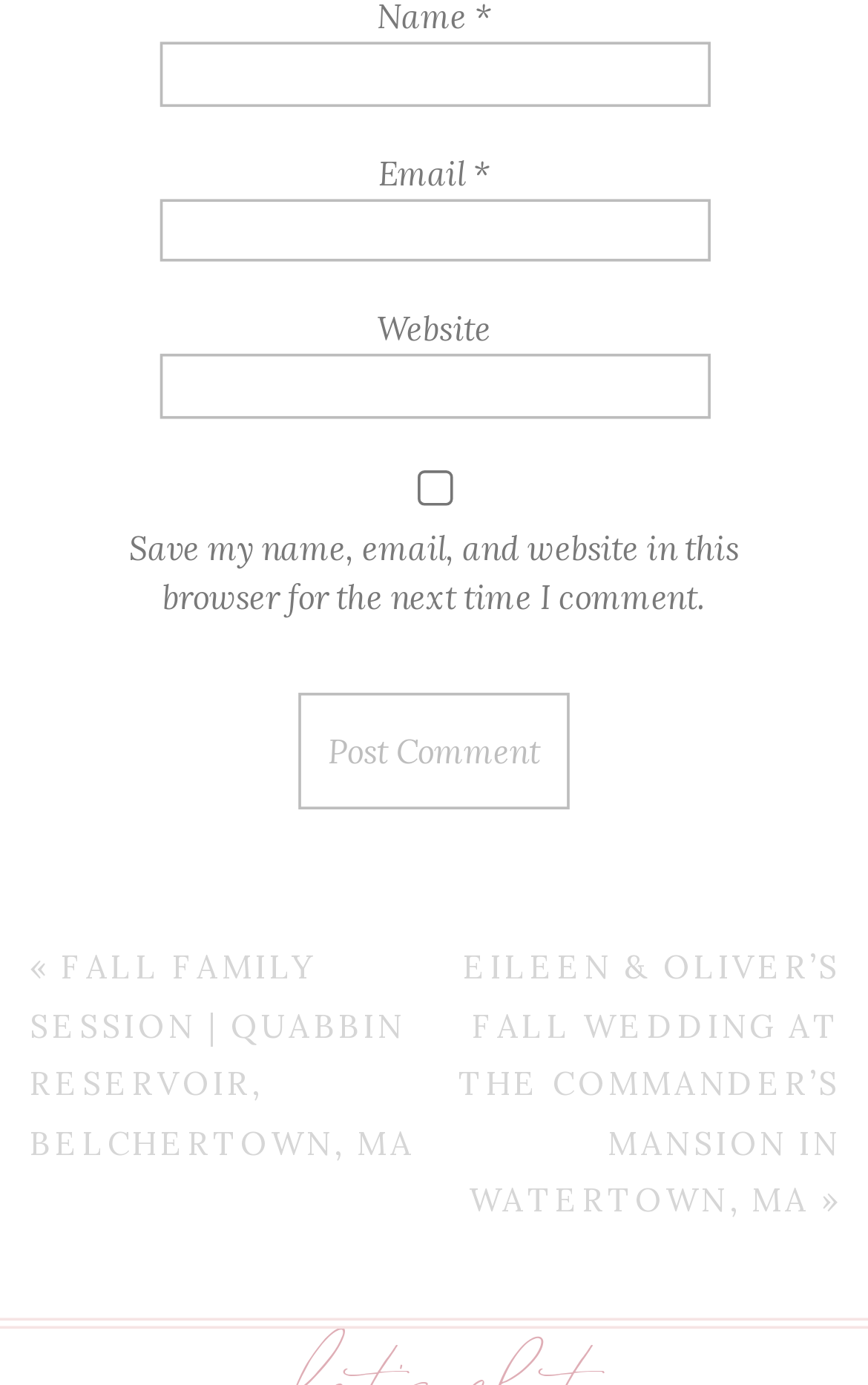Please predict the bounding box coordinates (top-left x, top-left y, bottom-right x, bottom-right y) for the UI element in the screenshot that fits the description: parent_node: Name * name="author"

[0.183, 0.031, 0.817, 0.077]